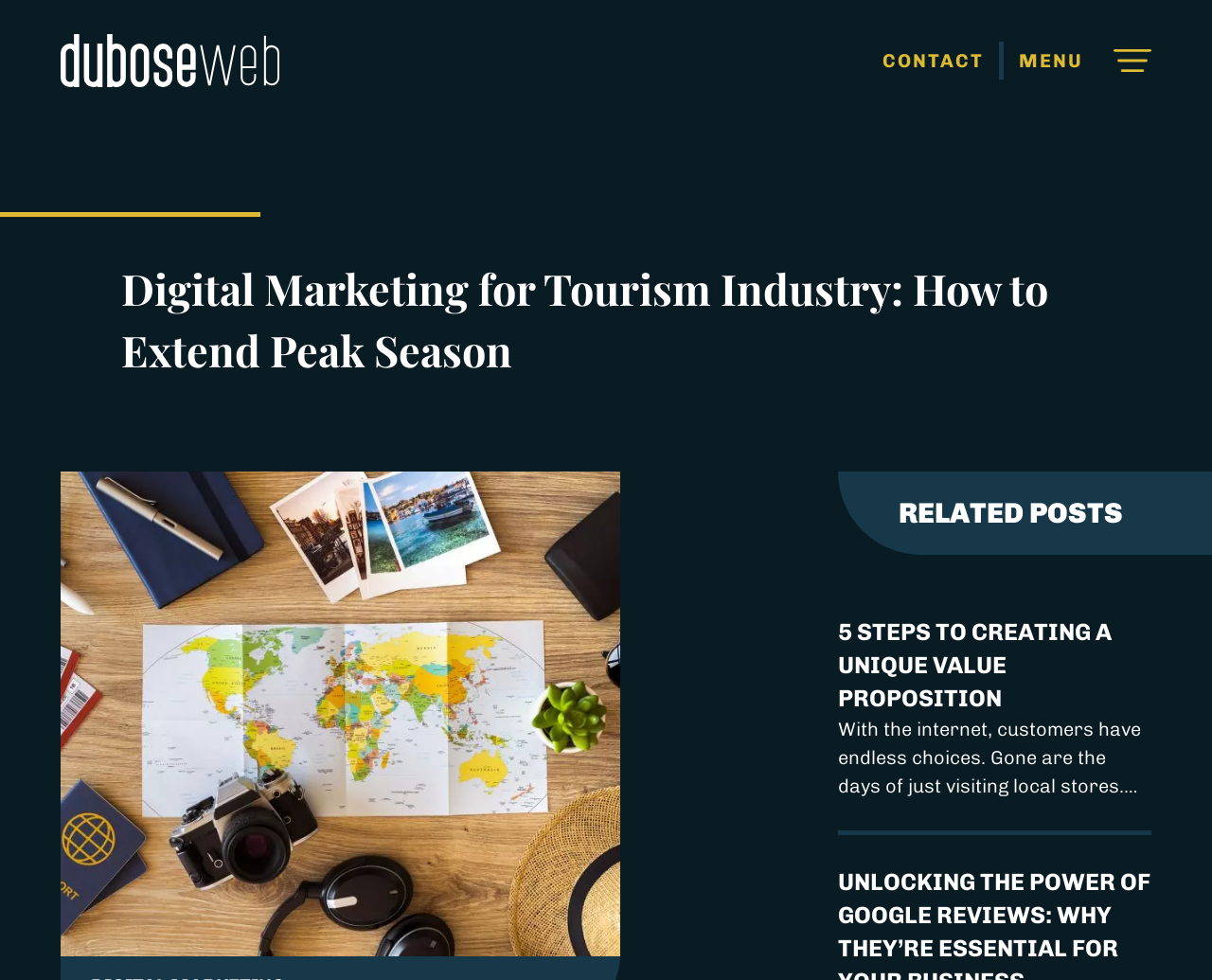Please provide a comprehensive response to the question below by analyzing the image: 
What is the content of the static text below the related post?

The static text is located below the related post and it contains a description of the importance of unique value proposition in the context of digital marketing, stating that customers have endless choices and that businesses need to differentiate themselves.